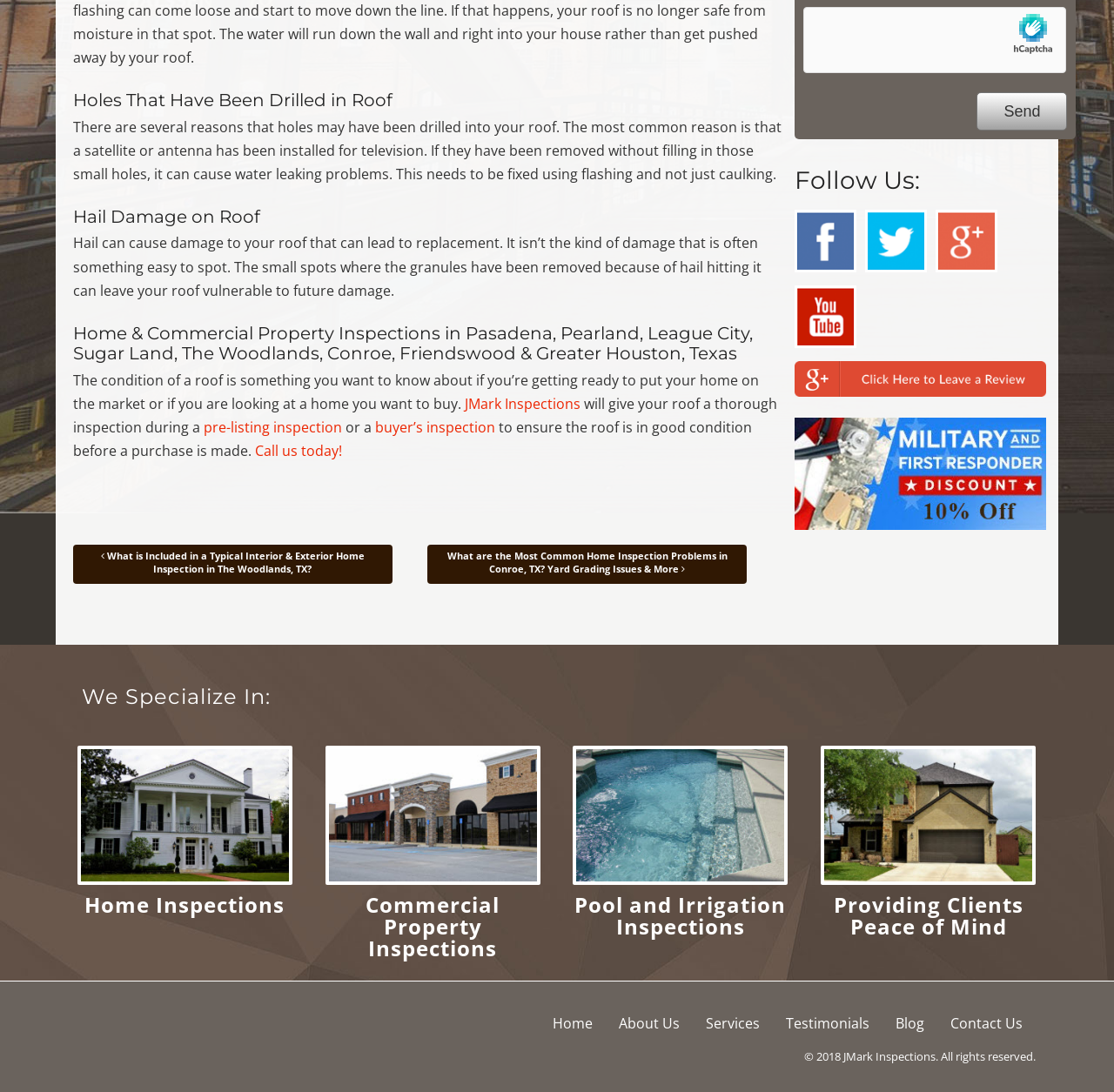What is the benefit of a home inspection?
Please answer using one word or phrase, based on the screenshot.

Peace of mind